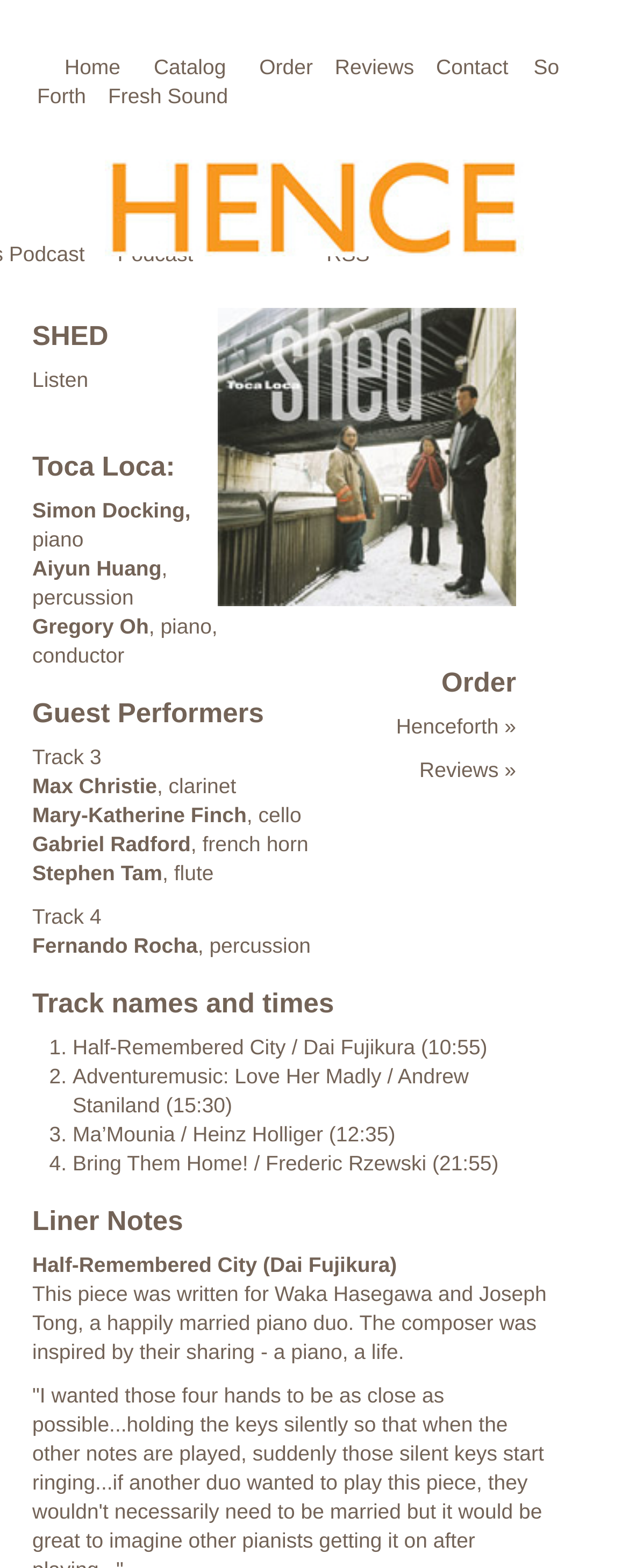Please provide the bounding box coordinates for the element that needs to be clicked to perform the instruction: "Go to Order". The coordinates must consist of four float numbers between 0 and 1, formatted as [left, top, right, bottom].

[0.412, 0.035, 0.497, 0.05]